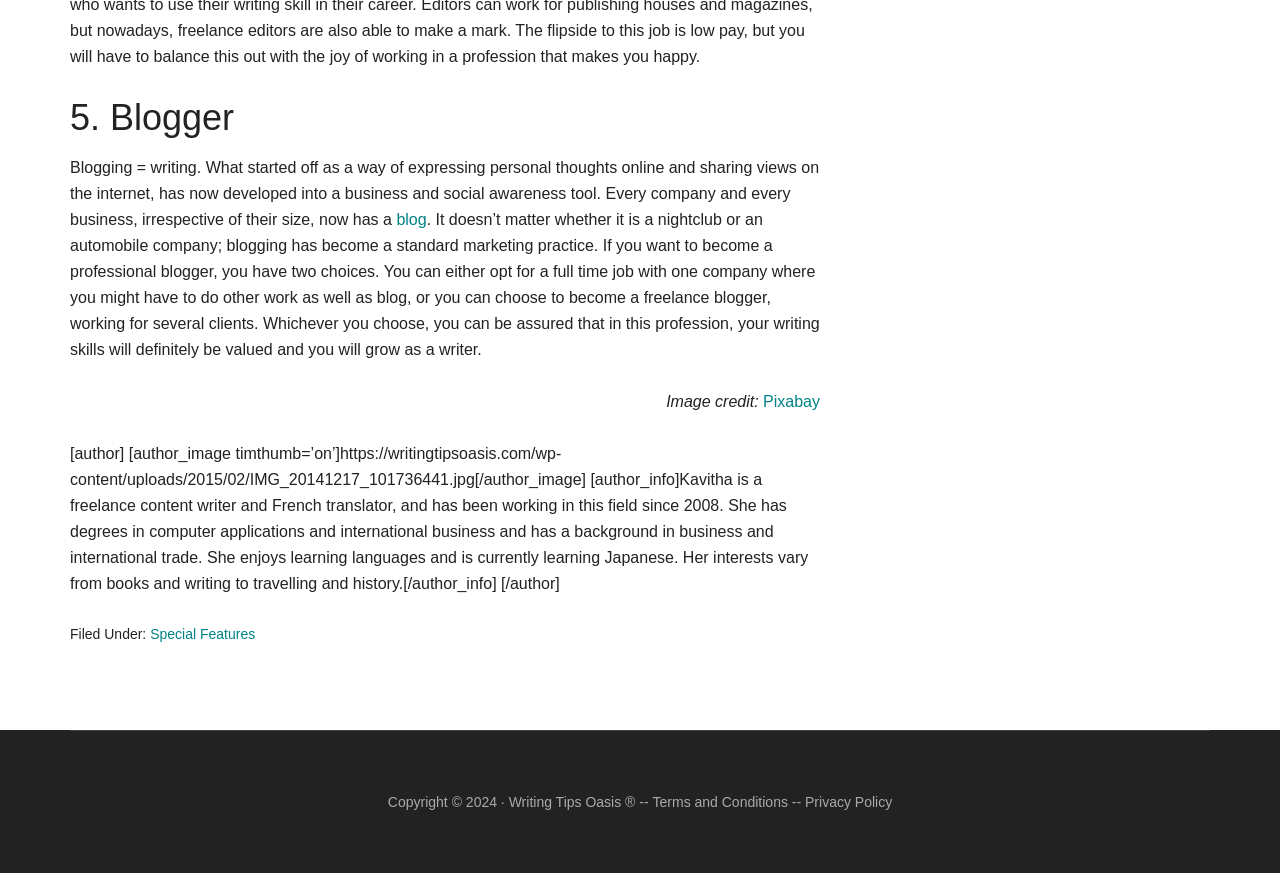What is the name of the website?
Using the details from the image, give an elaborate explanation to answer the question.

The name of the website is Writing Tips Oasis, as indicated by the copyright information at the bottom of the webpage, which states 'Copyright © 2024 · Writing Tips Oasis ®'.